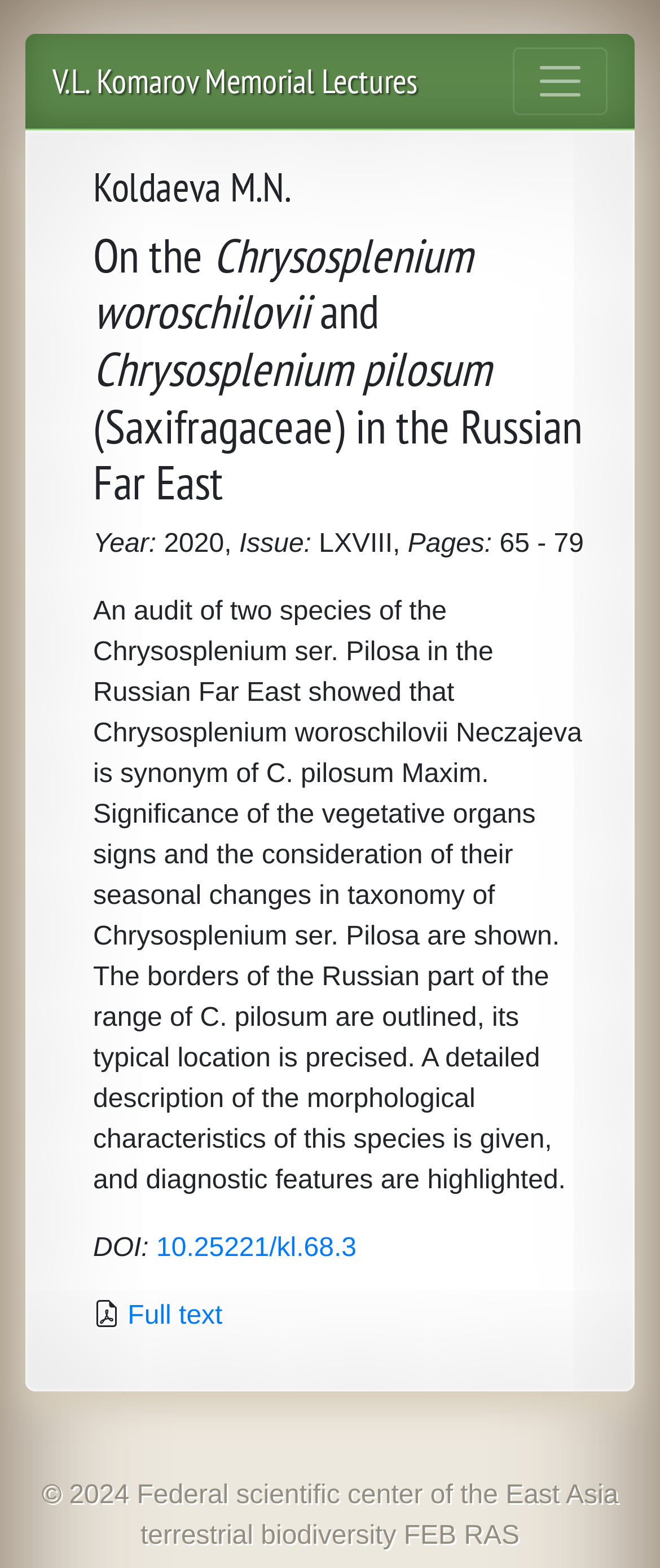What is the page range of the article?
Using the image as a reference, answer with just one word or a short phrase.

65 - 79